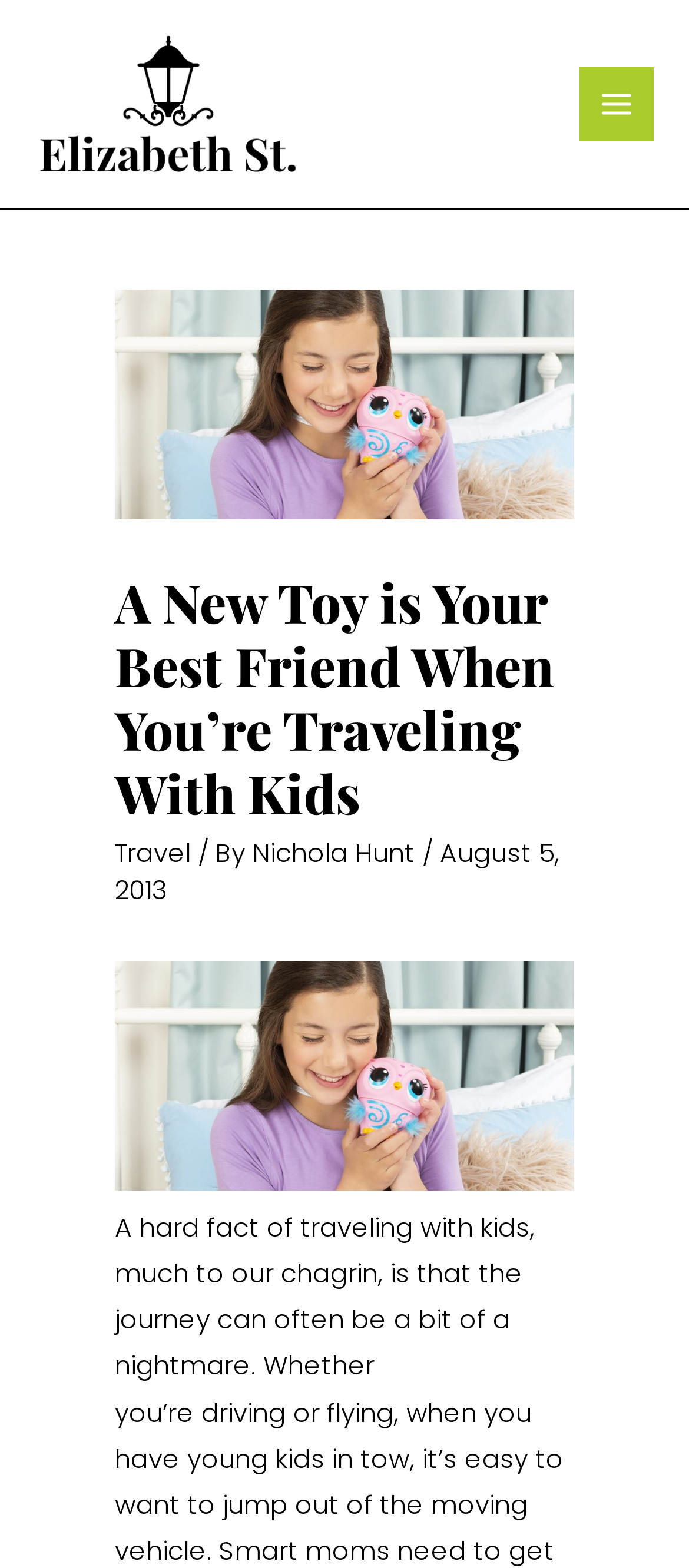Identify the bounding box for the UI element described as: "Travel". Ensure the coordinates are four float numbers between 0 and 1, formatted as [left, top, right, bottom].

[0.167, 0.533, 0.277, 0.555]